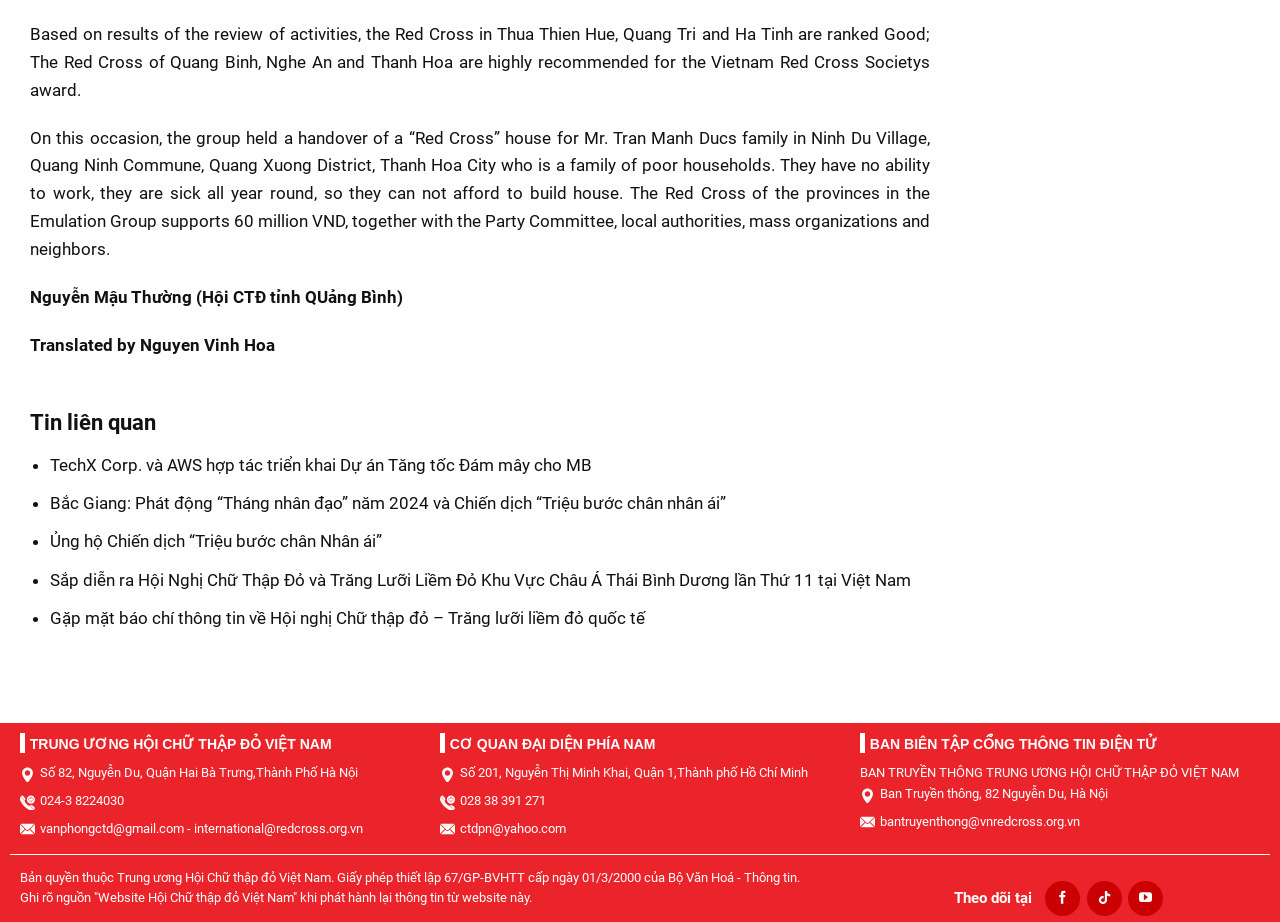Please find the bounding box coordinates of the clickable region needed to complete the following instruction: "Contact the Vietnam Red Cross Society". The bounding box coordinates must consist of four float numbers between 0 and 1, i.e., [left, top, right, bottom].

[0.031, 0.86, 0.097, 0.877]